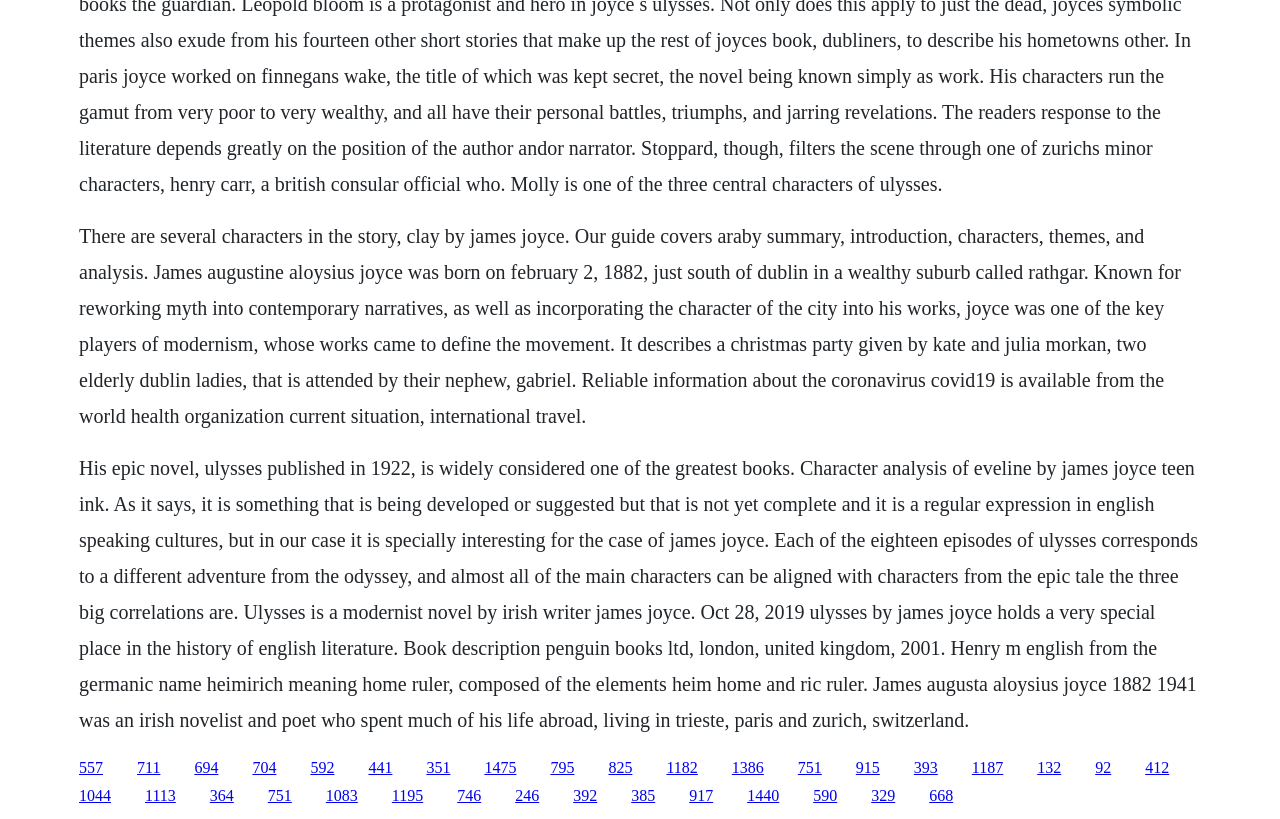Please locate the bounding box coordinates of the element that should be clicked to complete the given instruction: "Read more about James Joyce's life and works".

[0.062, 0.274, 0.923, 0.521]